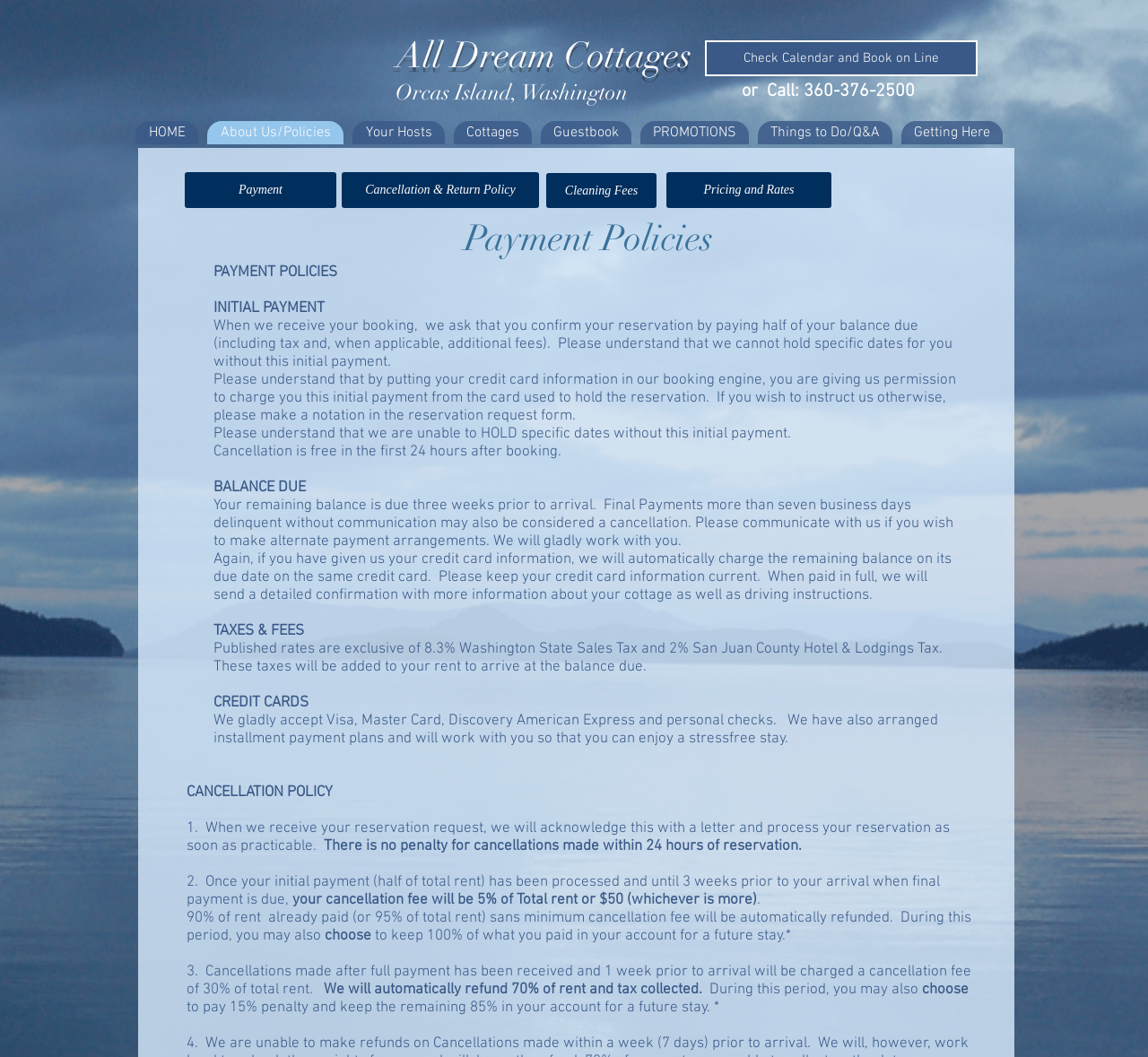How much is the cancellation fee if cancelled within 24 hours?
Using the image provided, answer with just one word or phrase.

No penalty